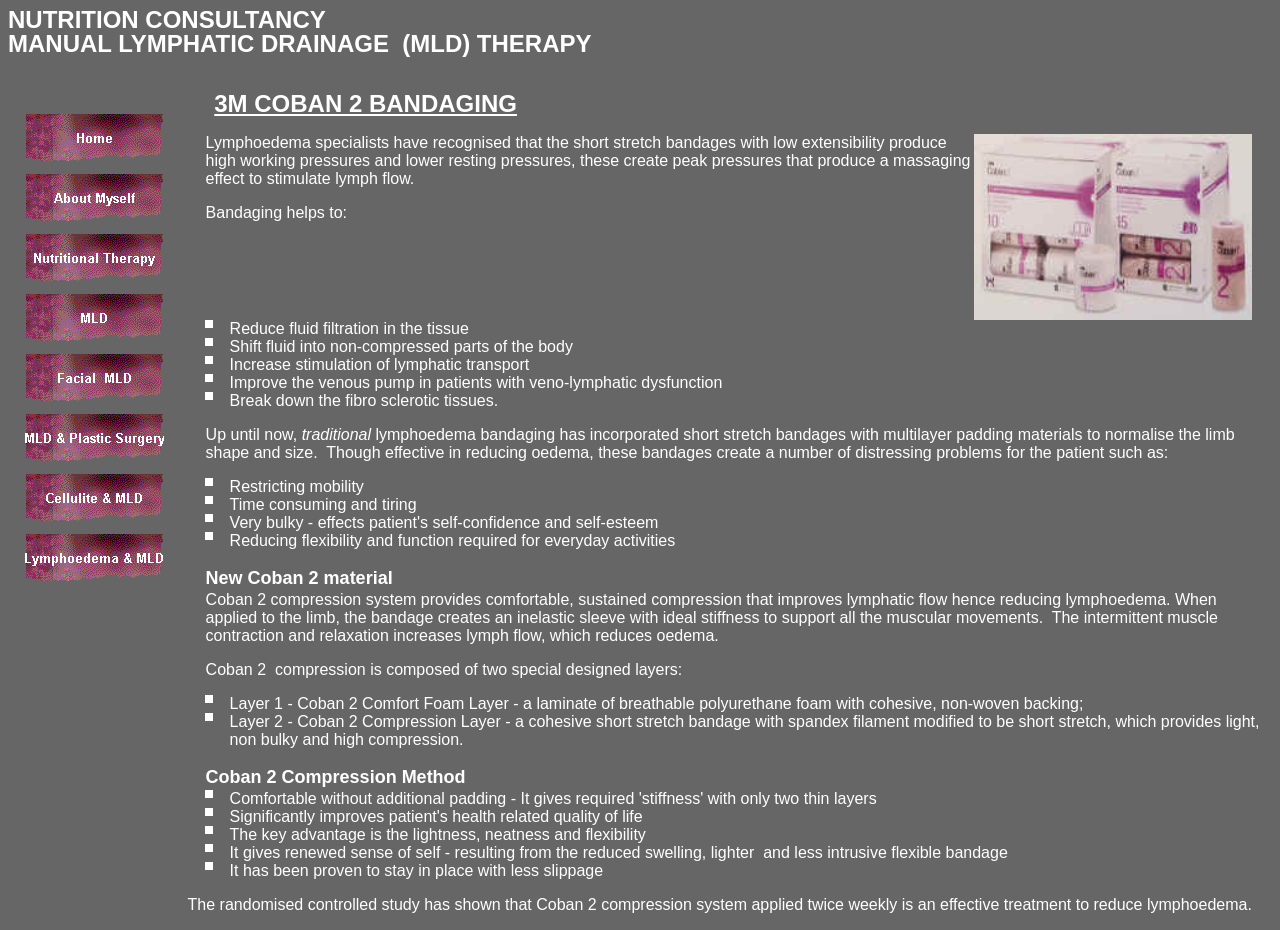What is the benefit of using Coban 2 compression system?
Refer to the image and offer an in-depth and detailed answer to the question.

The Coban 2 compression system reduces oedema by improving lymphatic flow, which is beneficial for patients with lymphoedema.